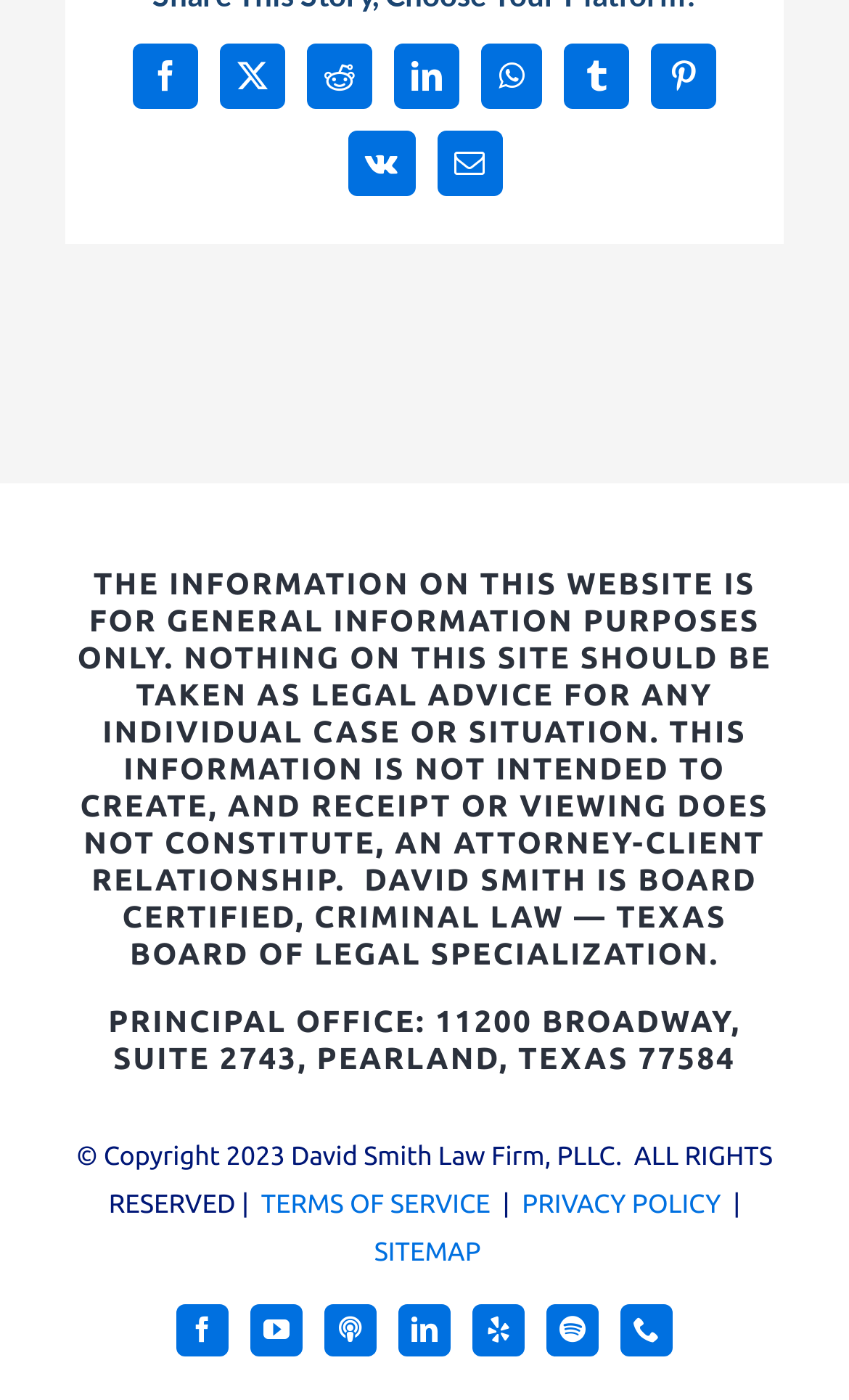Identify the bounding box coordinates for the UI element that matches this description: "WhatsApp".

[0.567, 0.03, 0.638, 0.076]